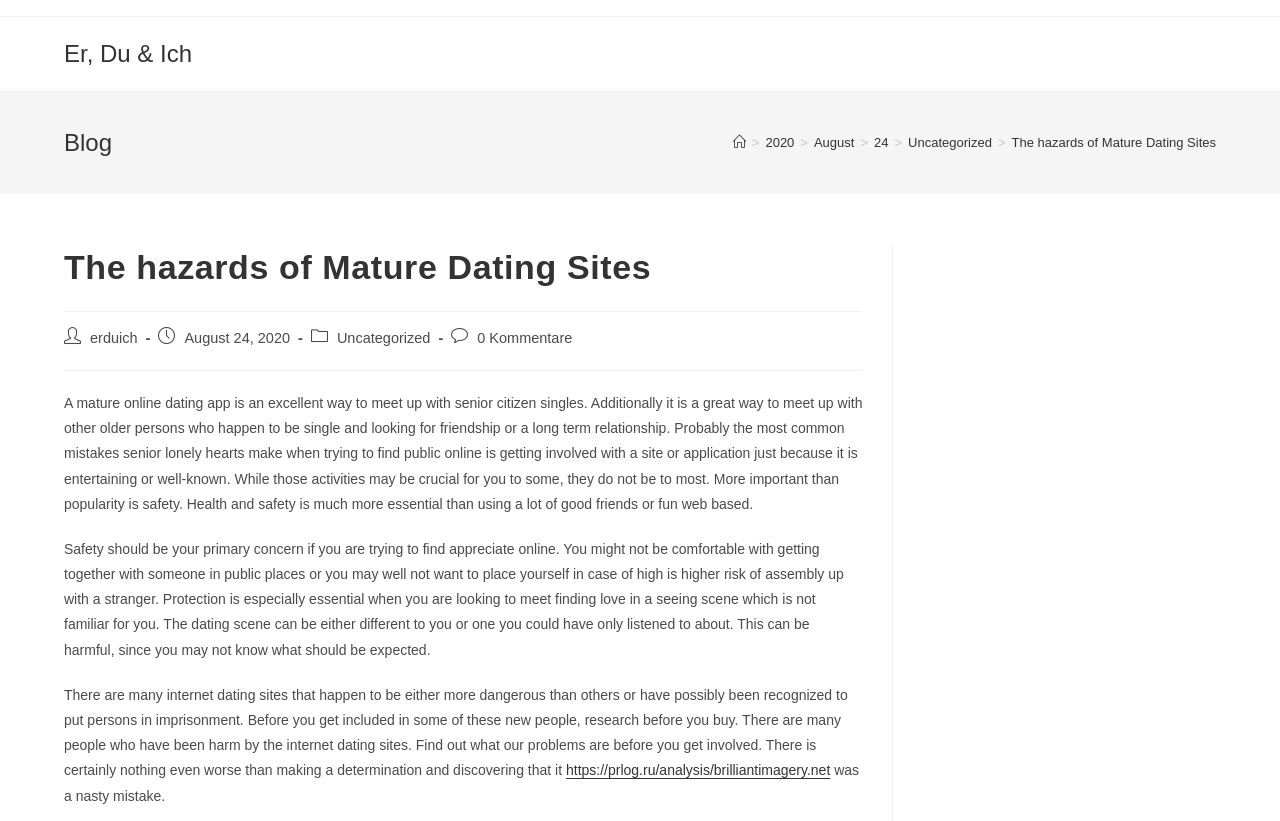Determine the bounding box coordinates for the UI element described. Format the coordinates as (top-left x, top-left y, bottom-right x, bottom-right y) and ensure all values are between 0 and 1. Element description: parent_node: Email * aria-describedby="email-notes" name="email"

None